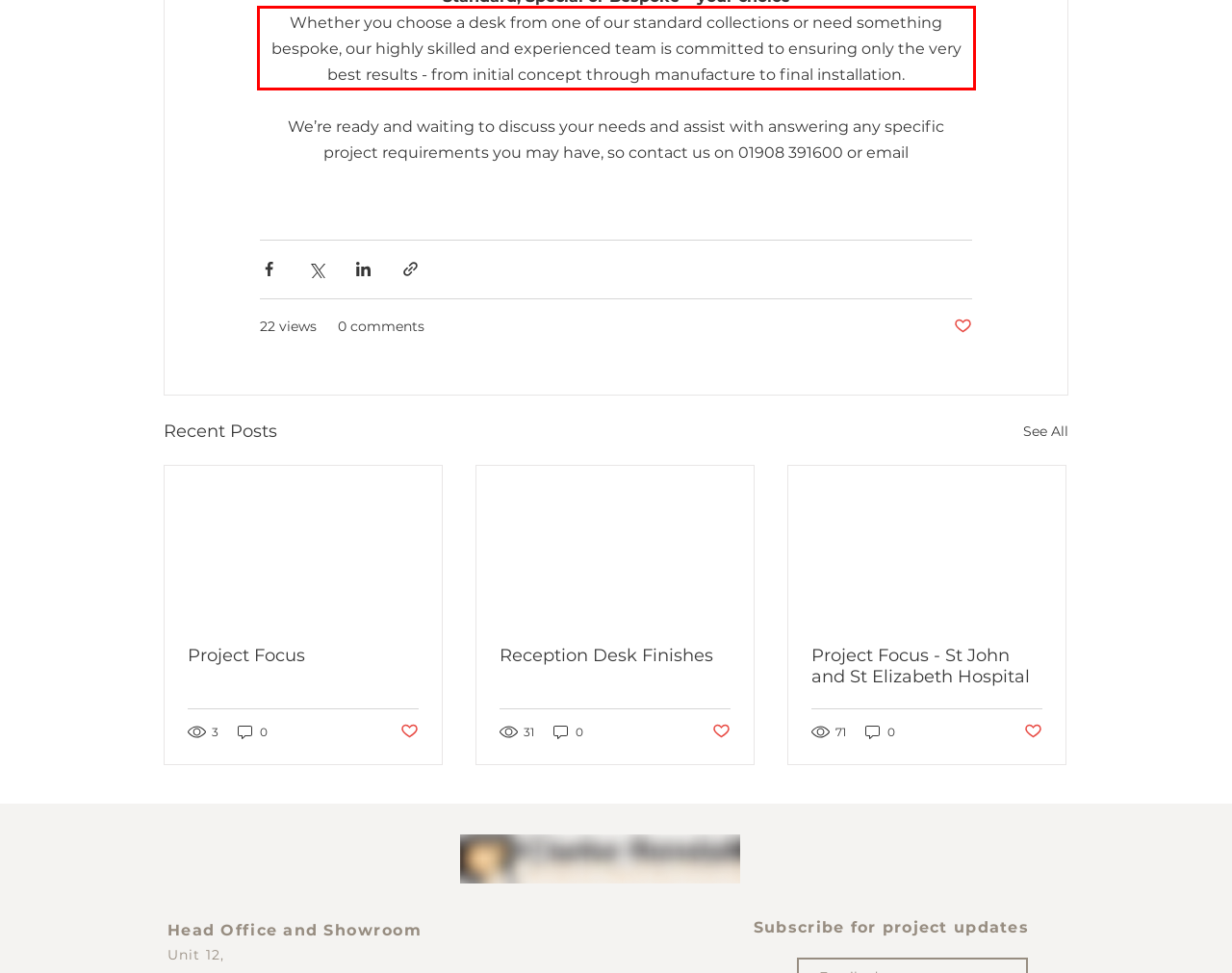Please examine the webpage screenshot and extract the text within the red bounding box using OCR.

Whether you choose a desk from one of our standard collections or need something bespoke, our highly skilled and experienced team is committed to ensuring only the very best results - from initial concept through manufacture to final installation.